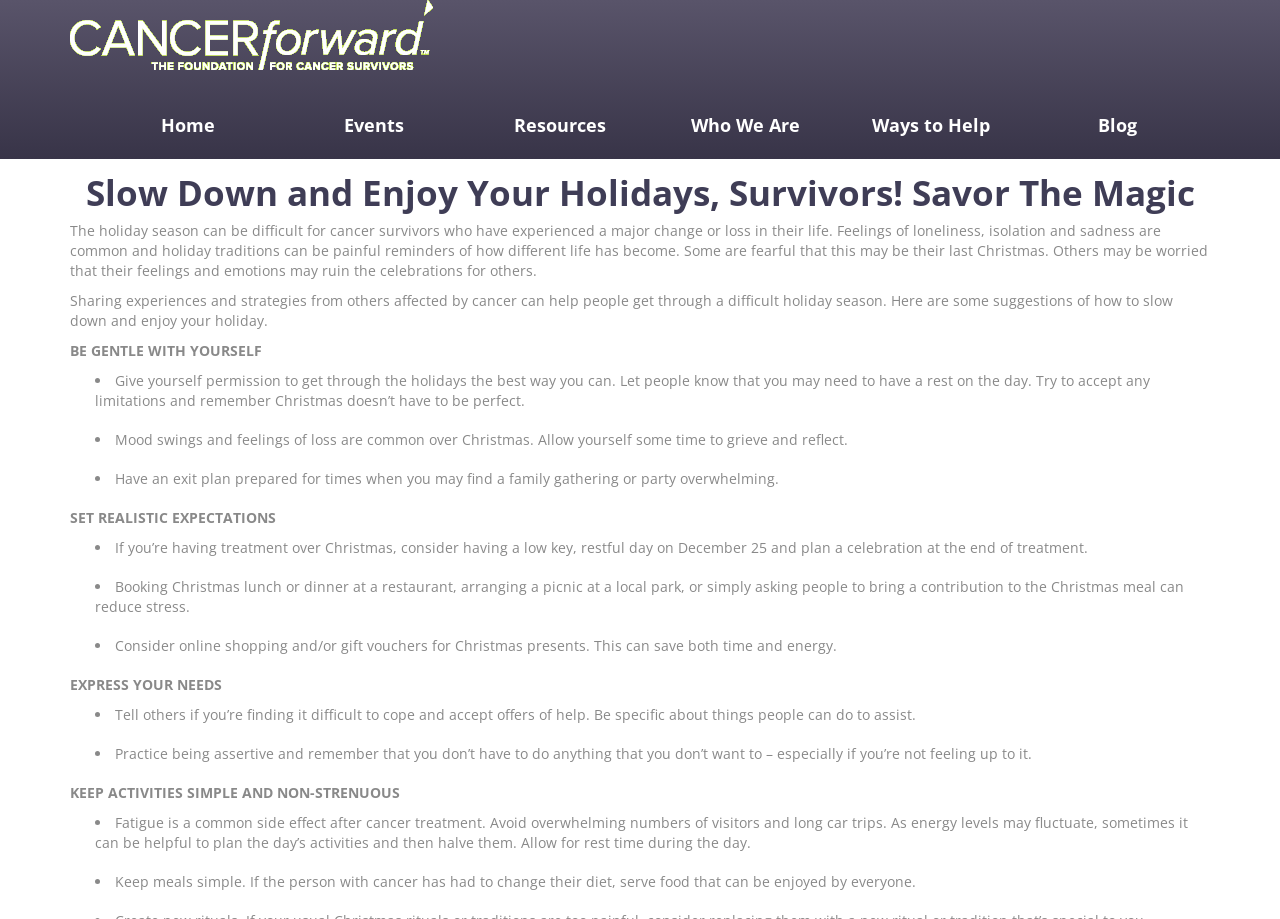What is the purpose of the holiday season suggestions?
Please use the visual content to give a single word or phrase answer.

To help cancer survivors